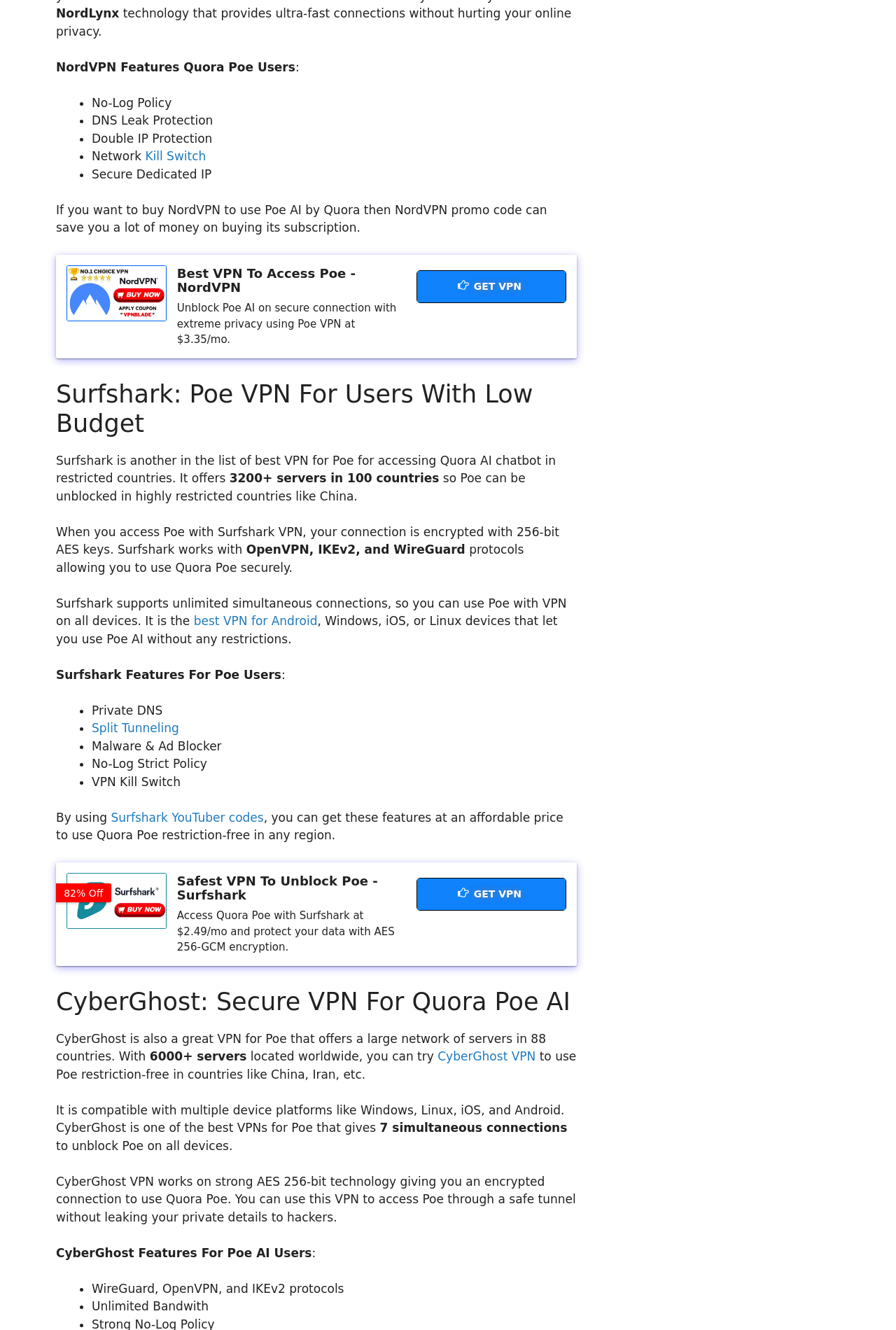Please answer the following question using a single word or phrase: What is the encryption technology used by CyberGhost VPN?

AES 256-bit